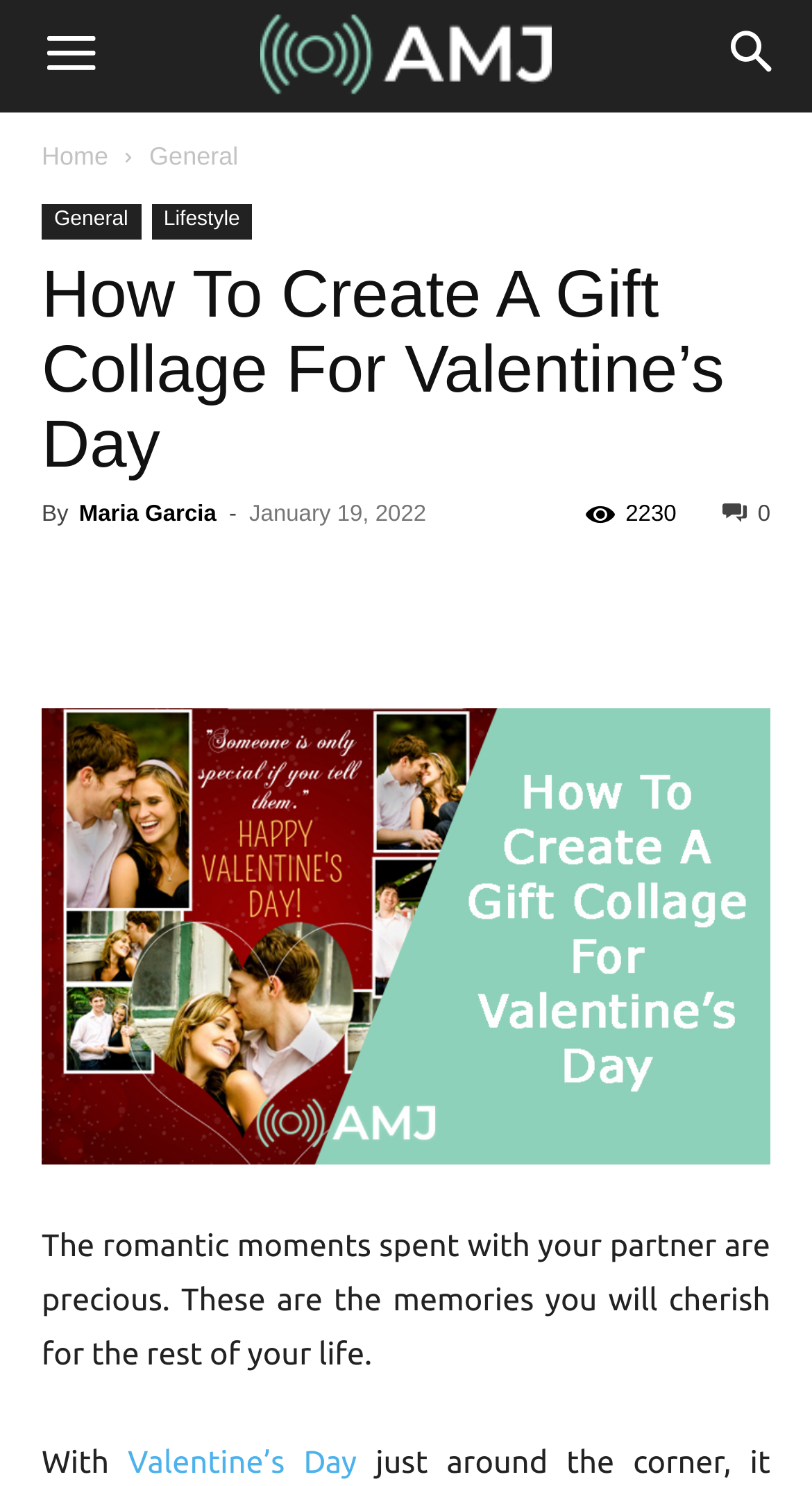Using the element description provided, determine the bounding box coordinates in the format (top-left x, top-left y, bottom-right x, bottom-right y). Ensure that all values are floating point numbers between 0 and 1. Element description: Maria Garcia

[0.097, 0.338, 0.267, 0.355]